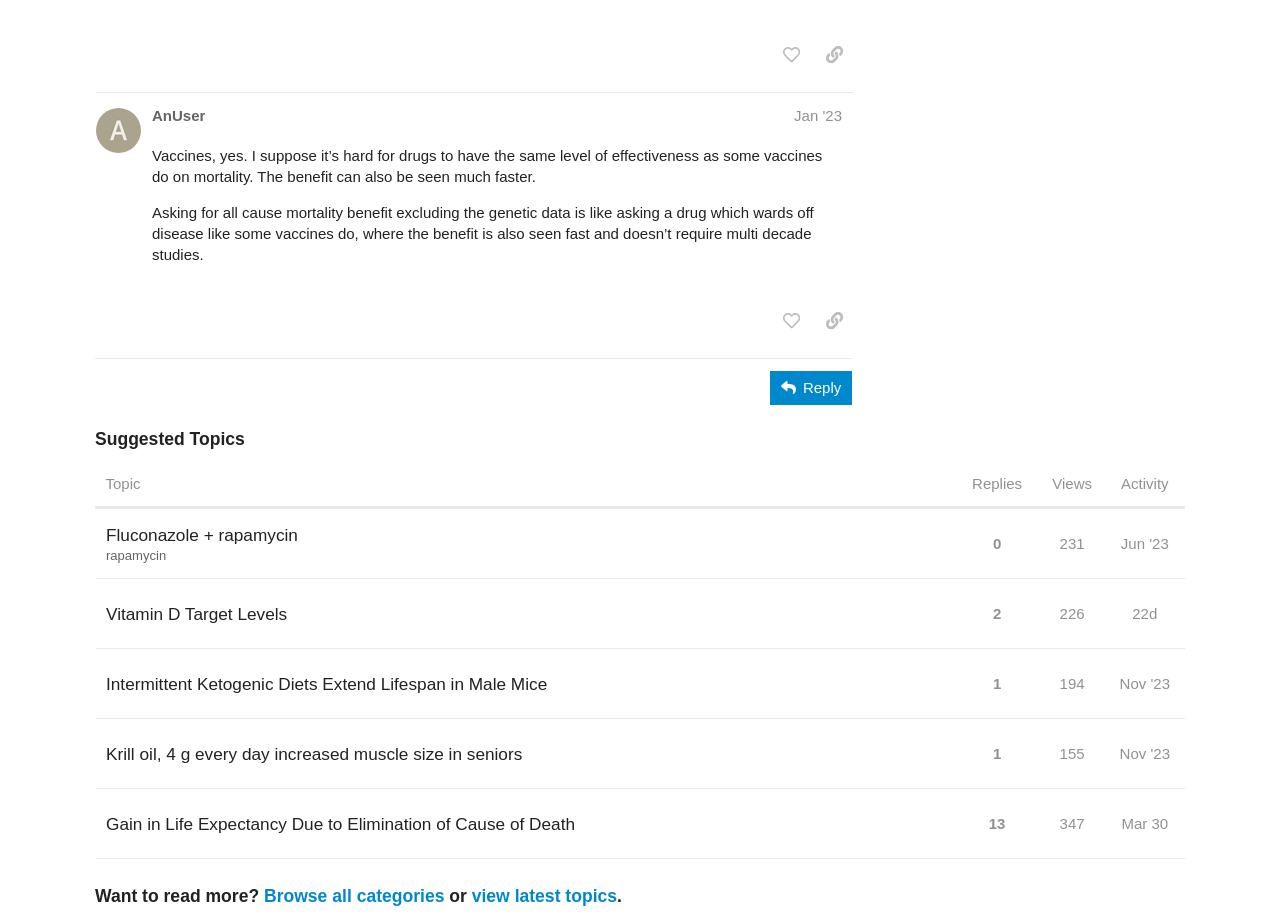How many views does the topic 'Gain in Life Expectancy Due to Elimination of Cause of Death' have?
Your answer should be a single word or phrase derived from the screenshot.

347